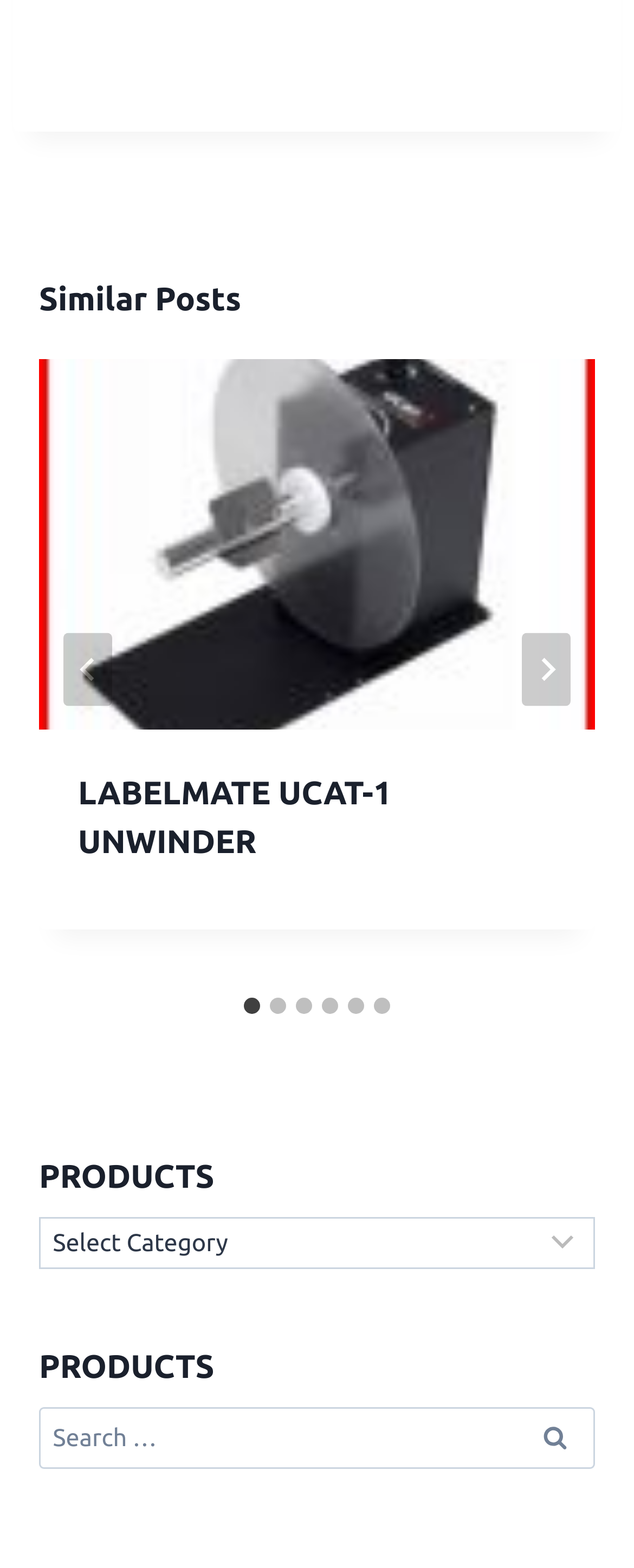What is the purpose of the button with the label 'Search'?
Please analyze the image and answer the question with as much detail as possible.

I looked at the search section and found a button with the label 'Search' next to a searchbox with the label 'Search for:', indicating that the button is used to search for products.